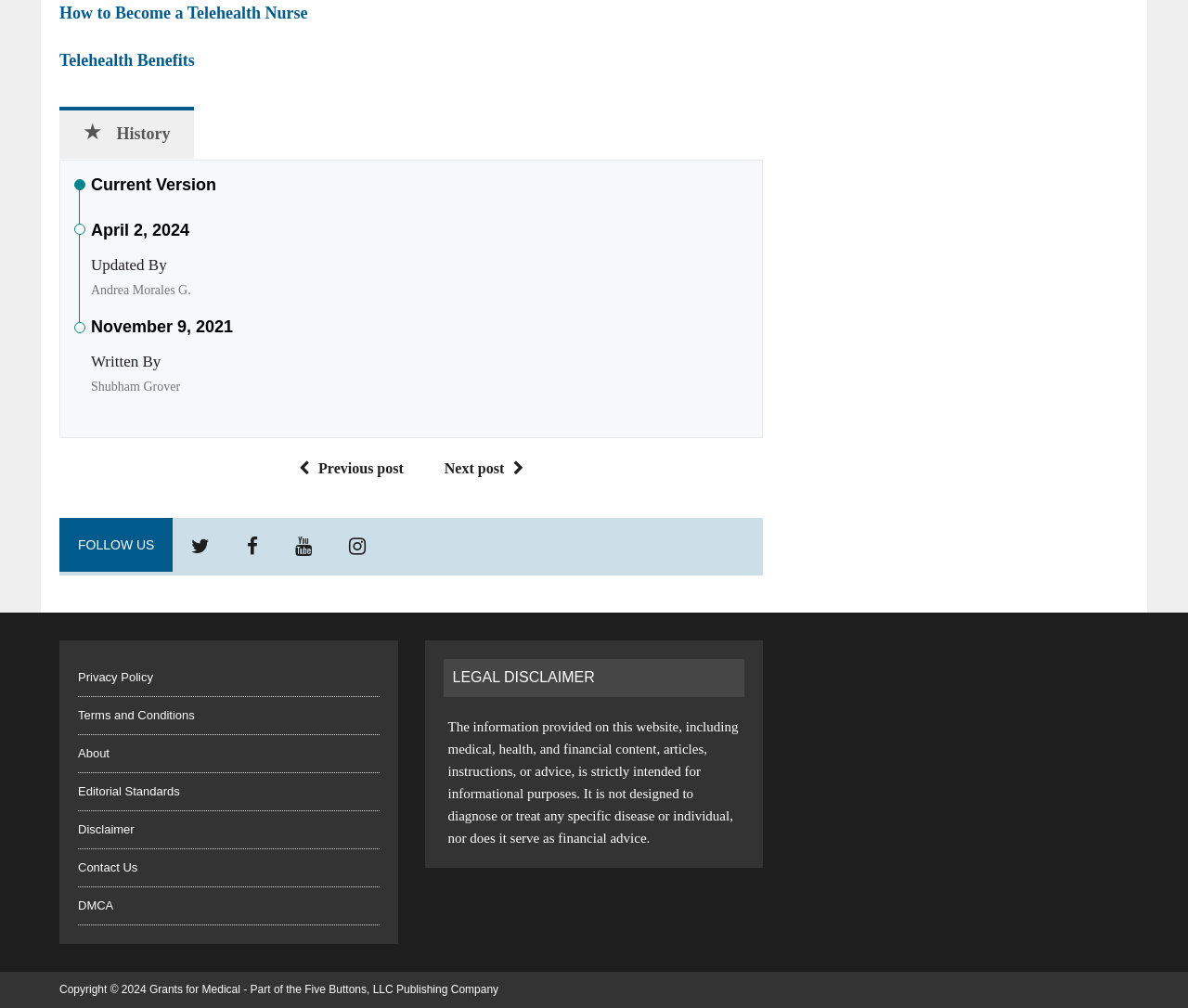Please determine the bounding box coordinates of the section I need to click to accomplish this instruction: "Go to 'Telehealth Benefits'".

[0.05, 0.051, 0.164, 0.069]